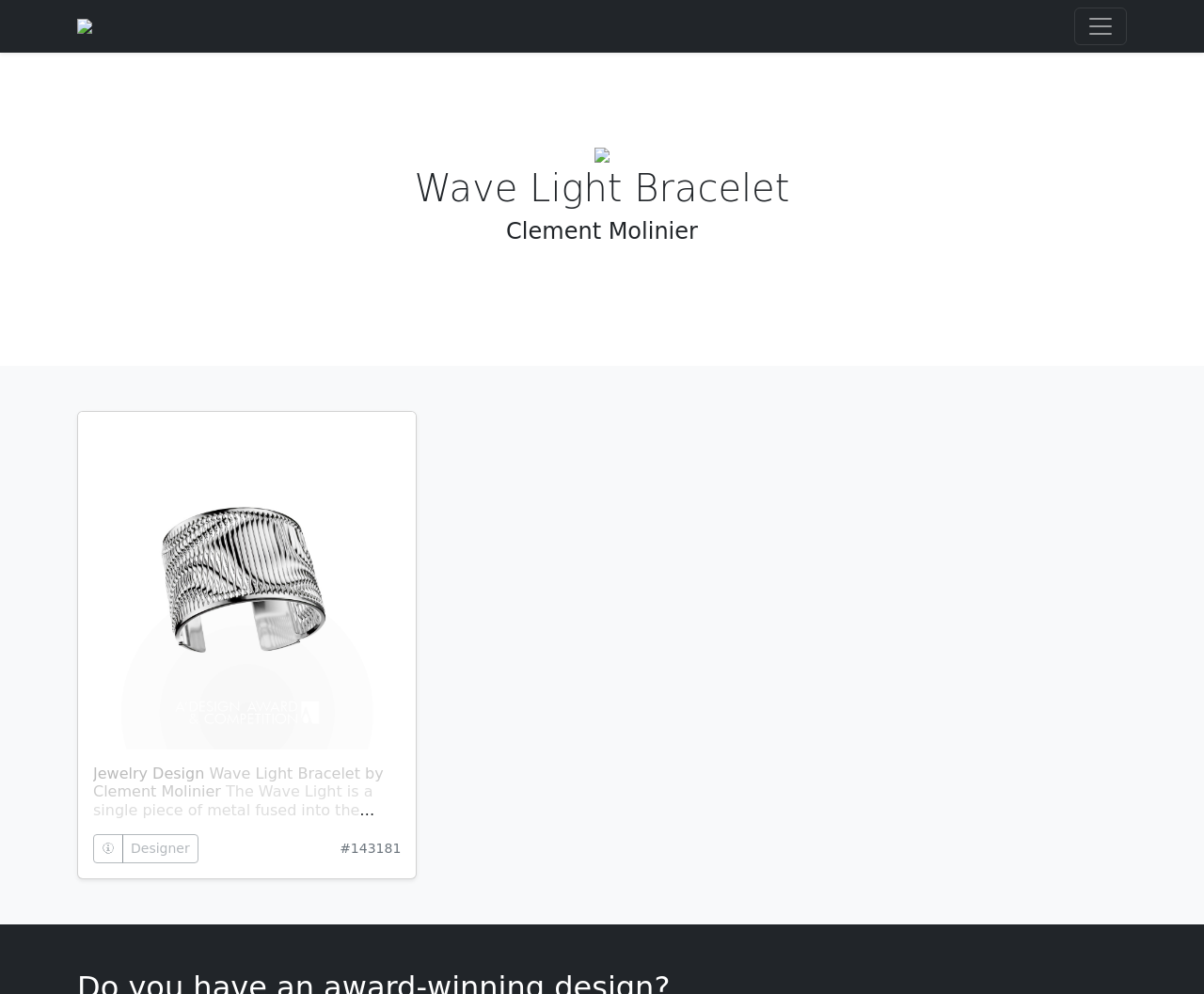Please give a one-word or short phrase response to the following question: 
What type of design is showcased on the webpage?

Jewelry Design